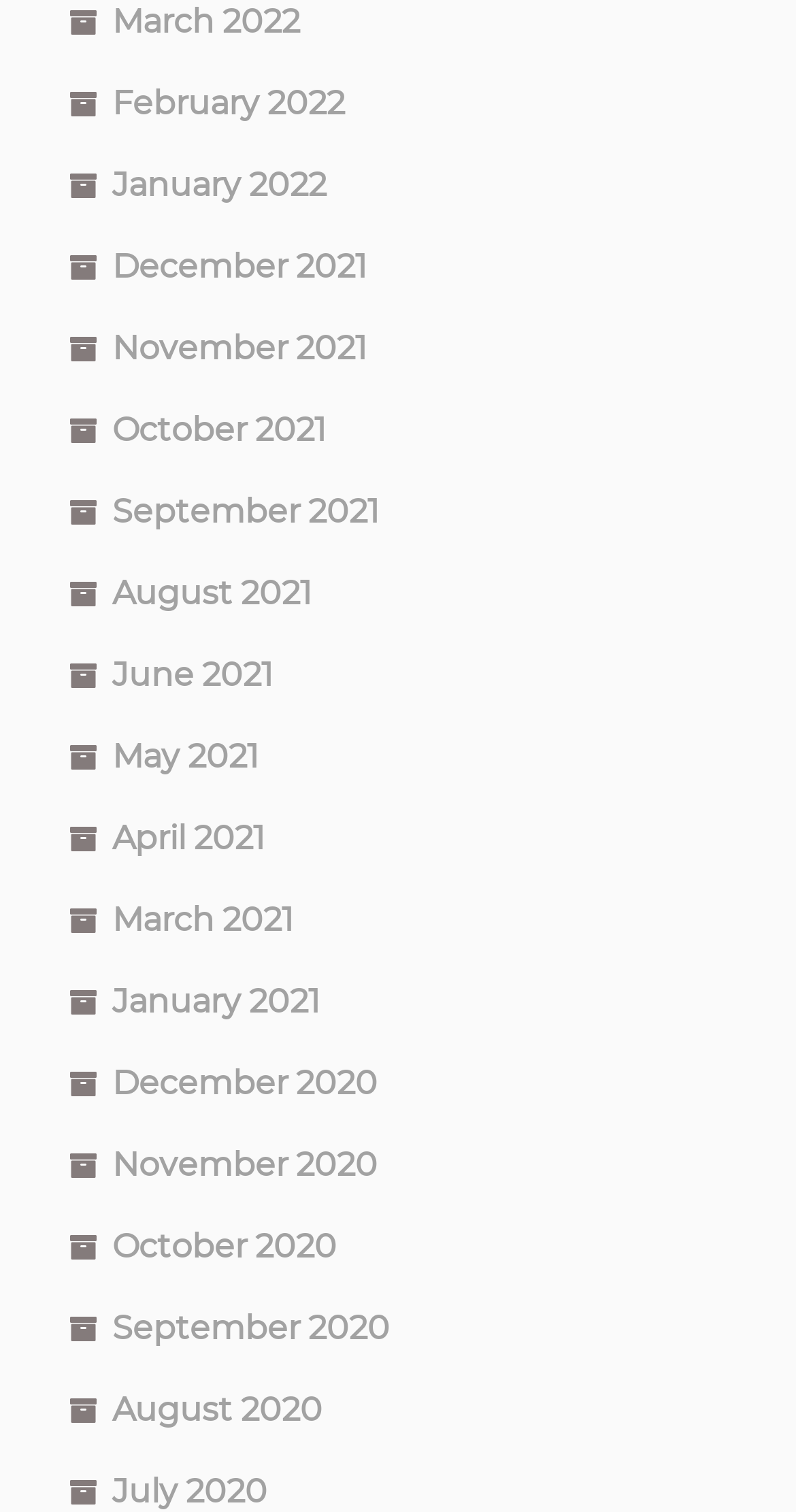Identify the bounding box for the element characterized by the following description: "March 2022".

[0.141, 0.001, 0.377, 0.027]